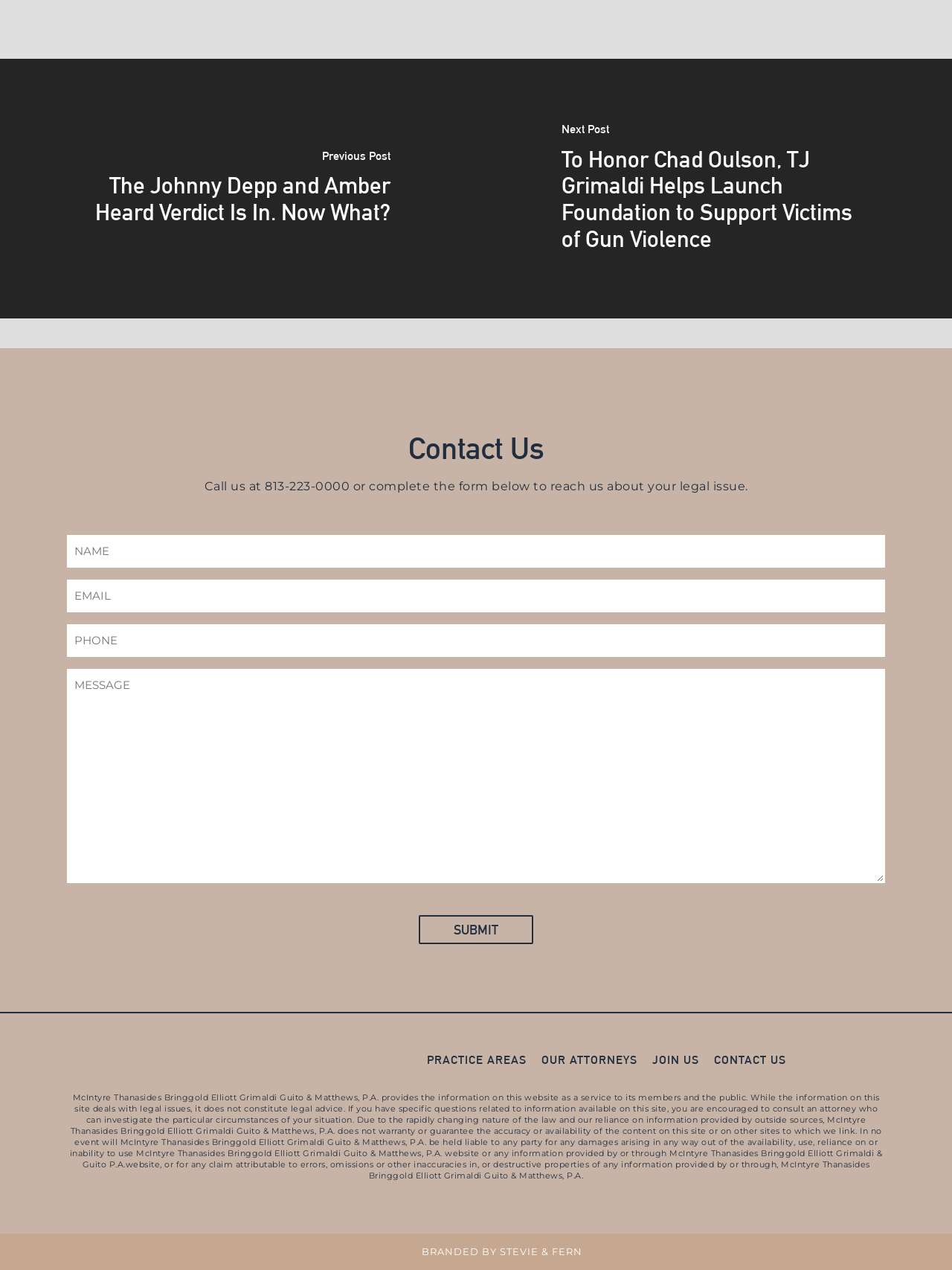Provide the bounding box coordinates for the UI element that is described by this text: "value="Submit"". The coordinates should be in the form of four float numbers between 0 and 1: [left, top, right, bottom].

[0.44, 0.72, 0.56, 0.743]